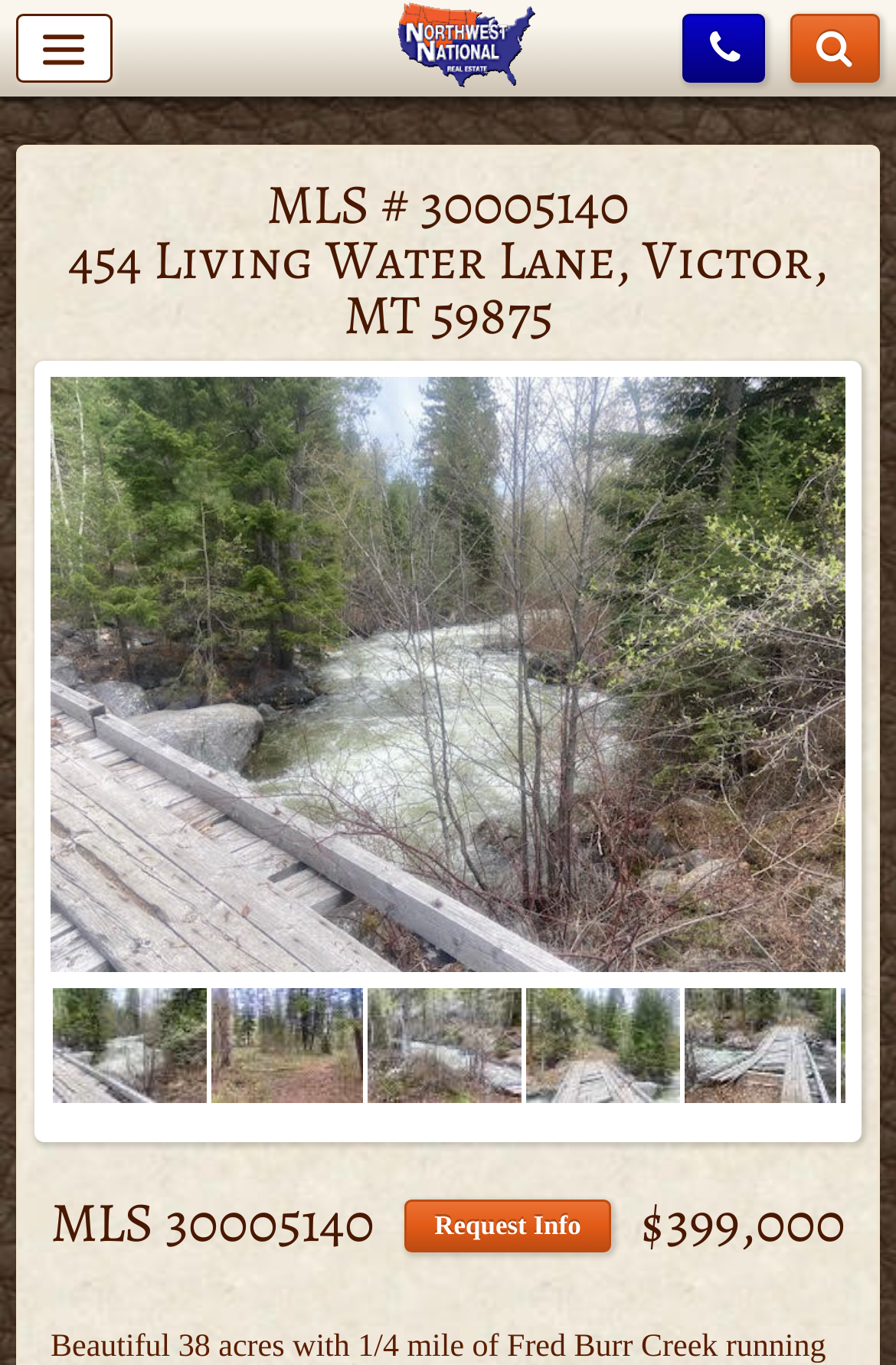Give a complete and precise description of the webpage's appearance.

The webpage appears to be a real estate listing page. At the top left, there is a button labeled "Main Menu". To the right of it, there are three links: "NWN home page", "Phone", and a button labeled "Search" at the far right. 

Below these top navigation elements, there is a prominent heading that displays the property's details: "MLS # 30005140 454 Living Water Lane, Victor, MT 59875". 

Underneath the heading, there are three key pieces of information about the property. On the left, there is a static text "MLS 30005140". In the middle, there is a button labeled "Request Info". On the right, there is a static text displaying the property's price: "$399,000".